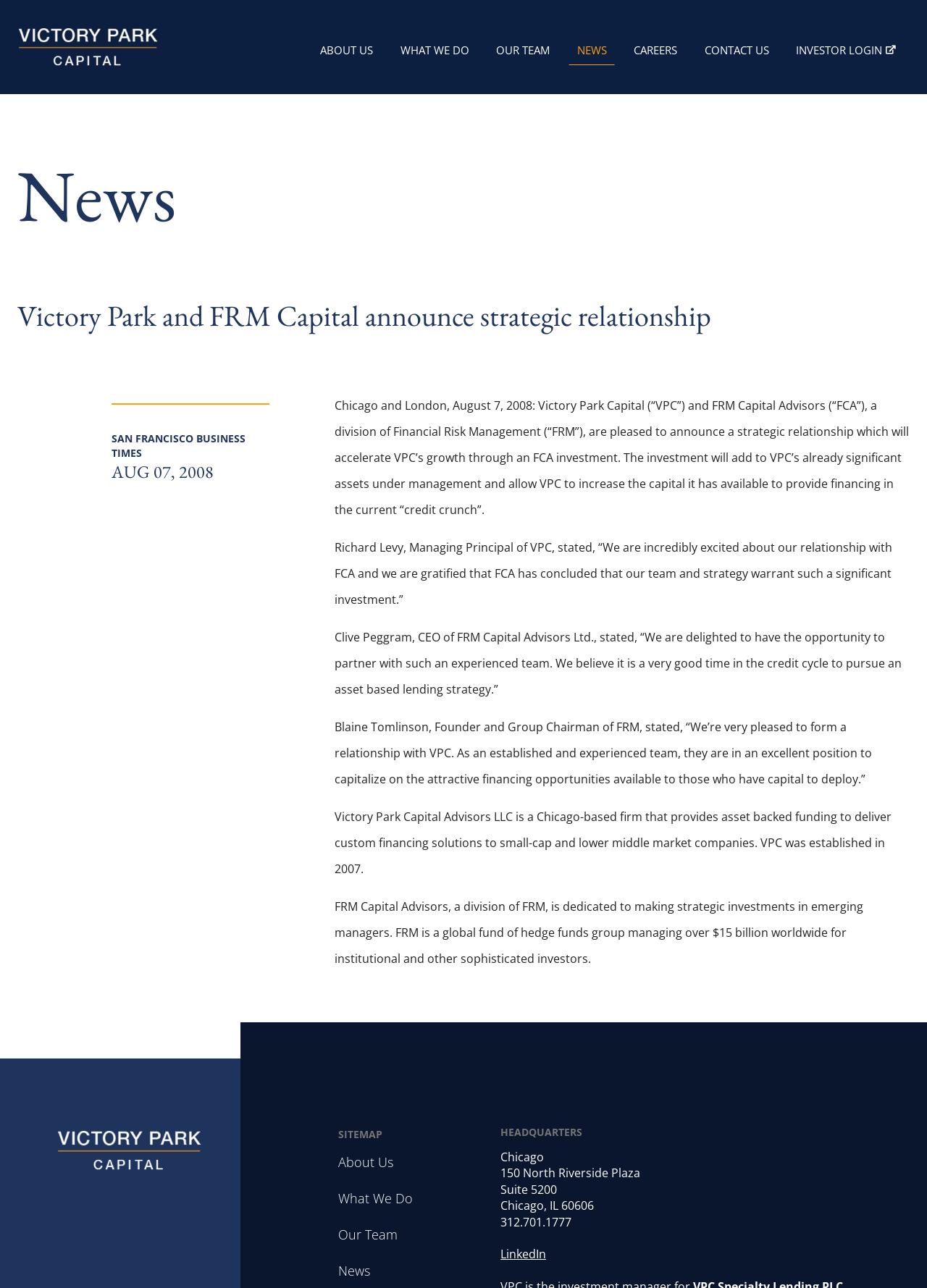Provide the bounding box coordinates for the UI element that is described as: "About Us".

[0.365, 0.895, 0.424, 0.909]